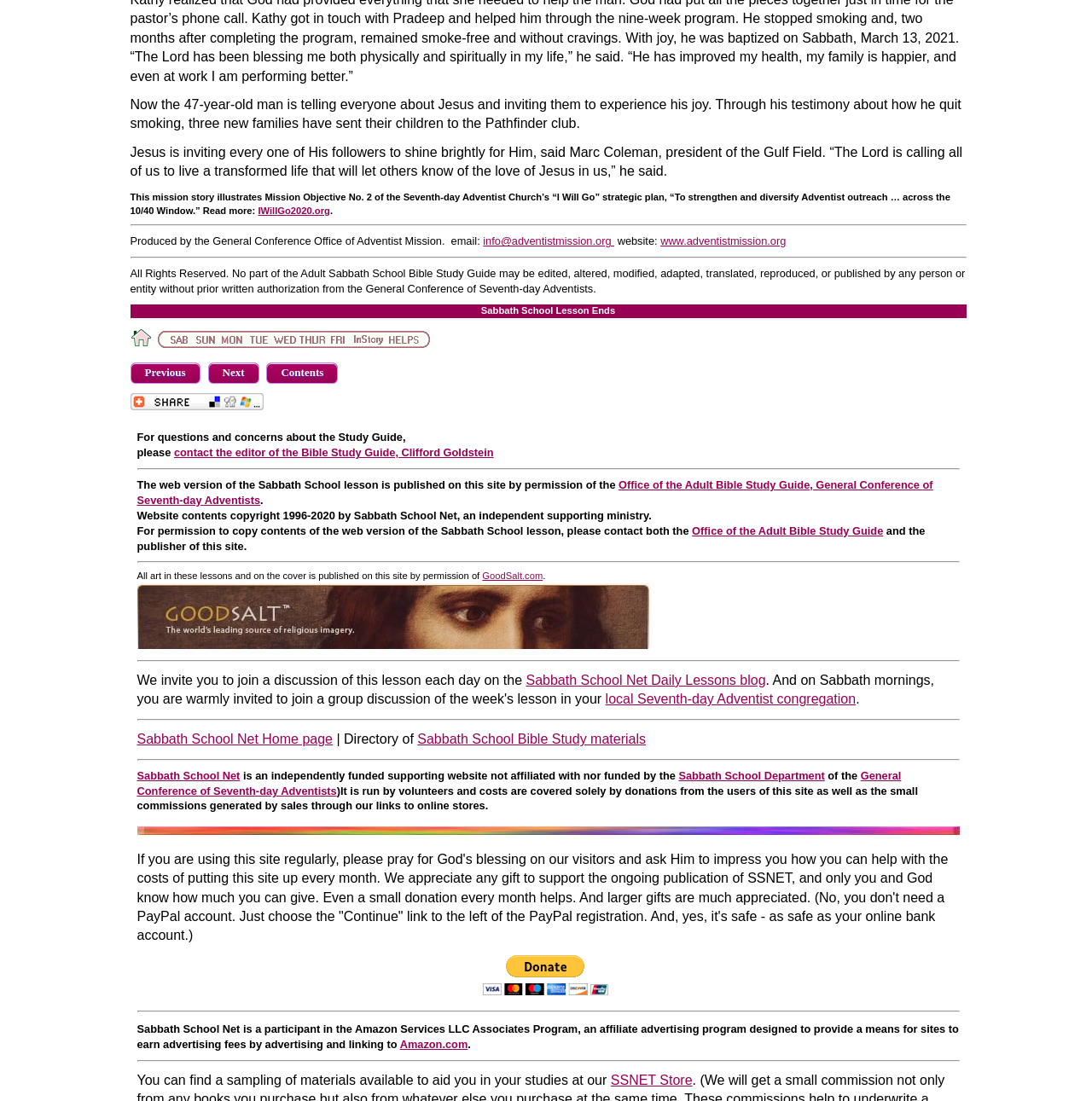Answer this question using a single word or a brief phrase:
What is the name of the website mentioned in the webpage?

IWillGo2020.org